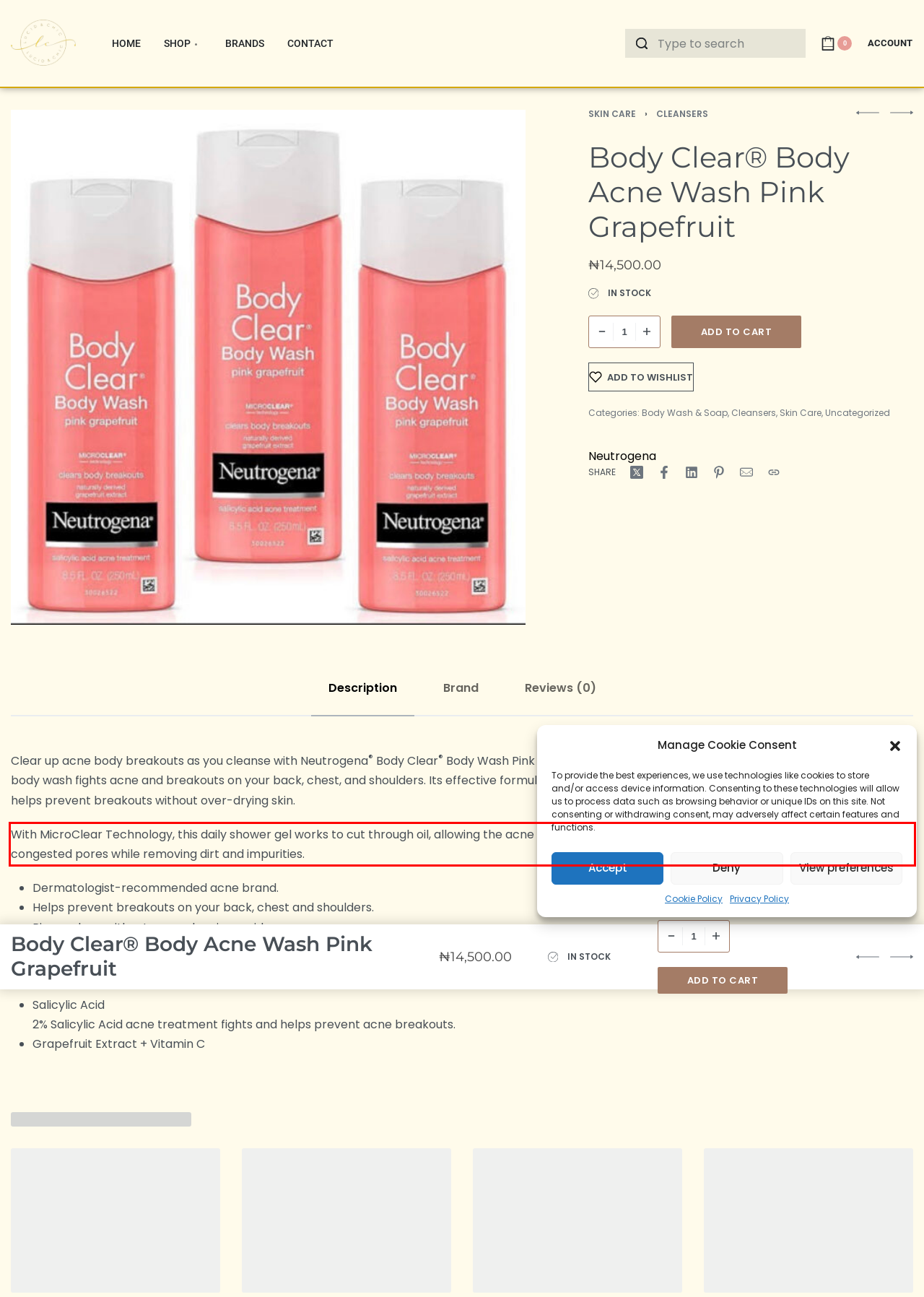Within the screenshot of the webpage, locate the red bounding box and use OCR to identify and provide the text content inside it.

With MicroClear Technology, this daily shower gel works to cut through oil, allowing the acne medication to penetrate to the source of breakouts, unclogging congested pores while removing dirt and impurities.